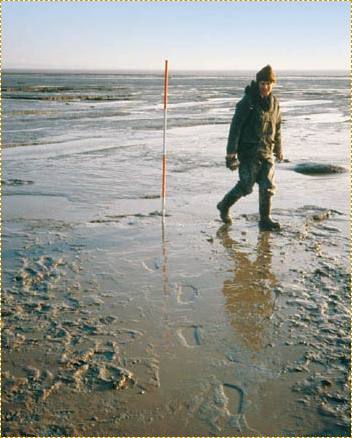What is being studied in the Severn Estuary?
Based on the image, provide your answer in one word or phrase.

Footprints